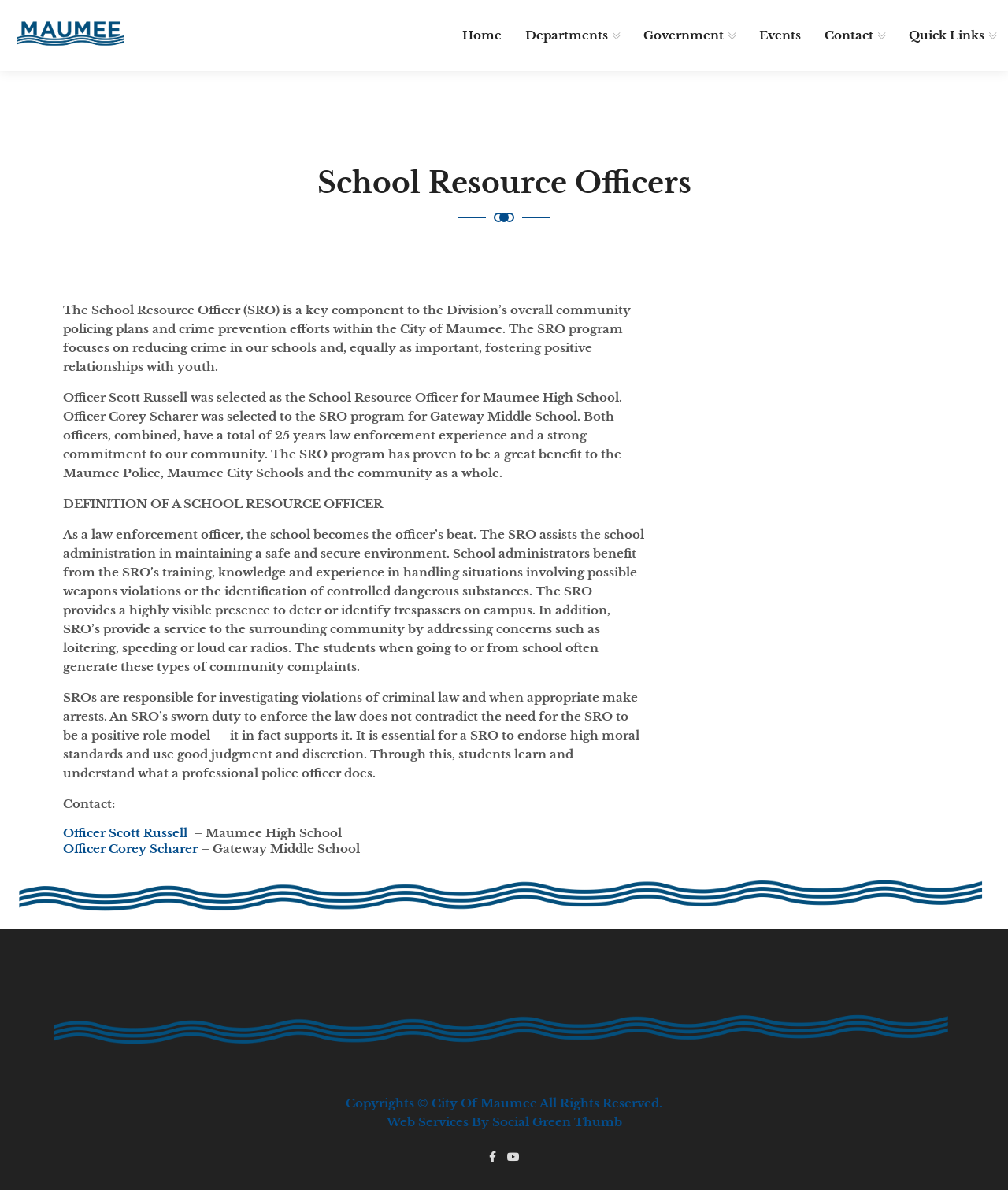Using the information in the image, could you please answer the following question in detail:
How many years of law enforcement experience do the two SROs have combined?

The webpage states that Officer Scott Russell and Officer Corey Scharer, the two SROs, have a total of 25 years law enforcement experience.